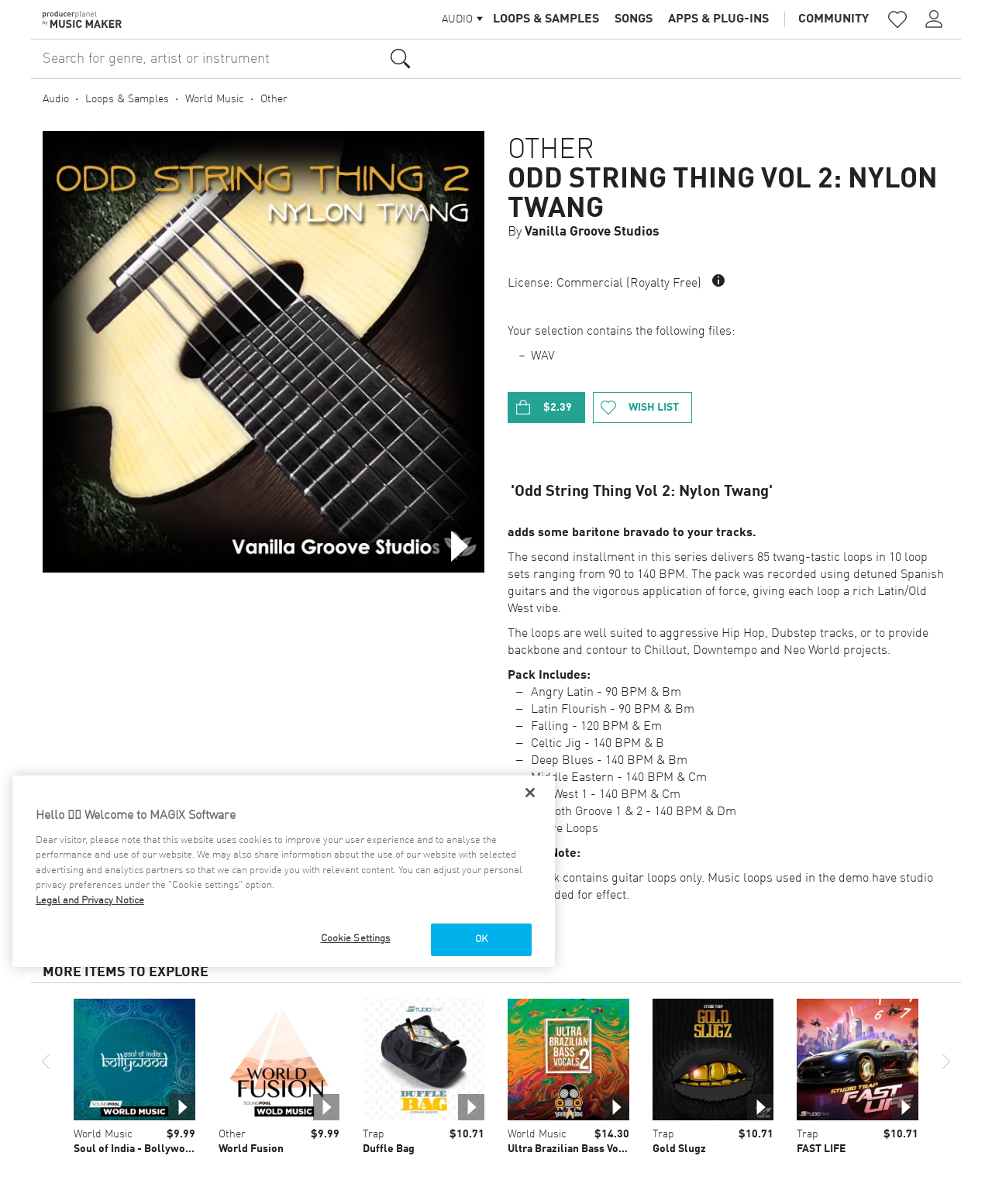Could you highlight the region that needs to be clicked to execute the instruction: "Buy the 'Odd String Thing Vol 2: Nylon Twang' pack"?

[0.512, 0.326, 0.59, 0.351]